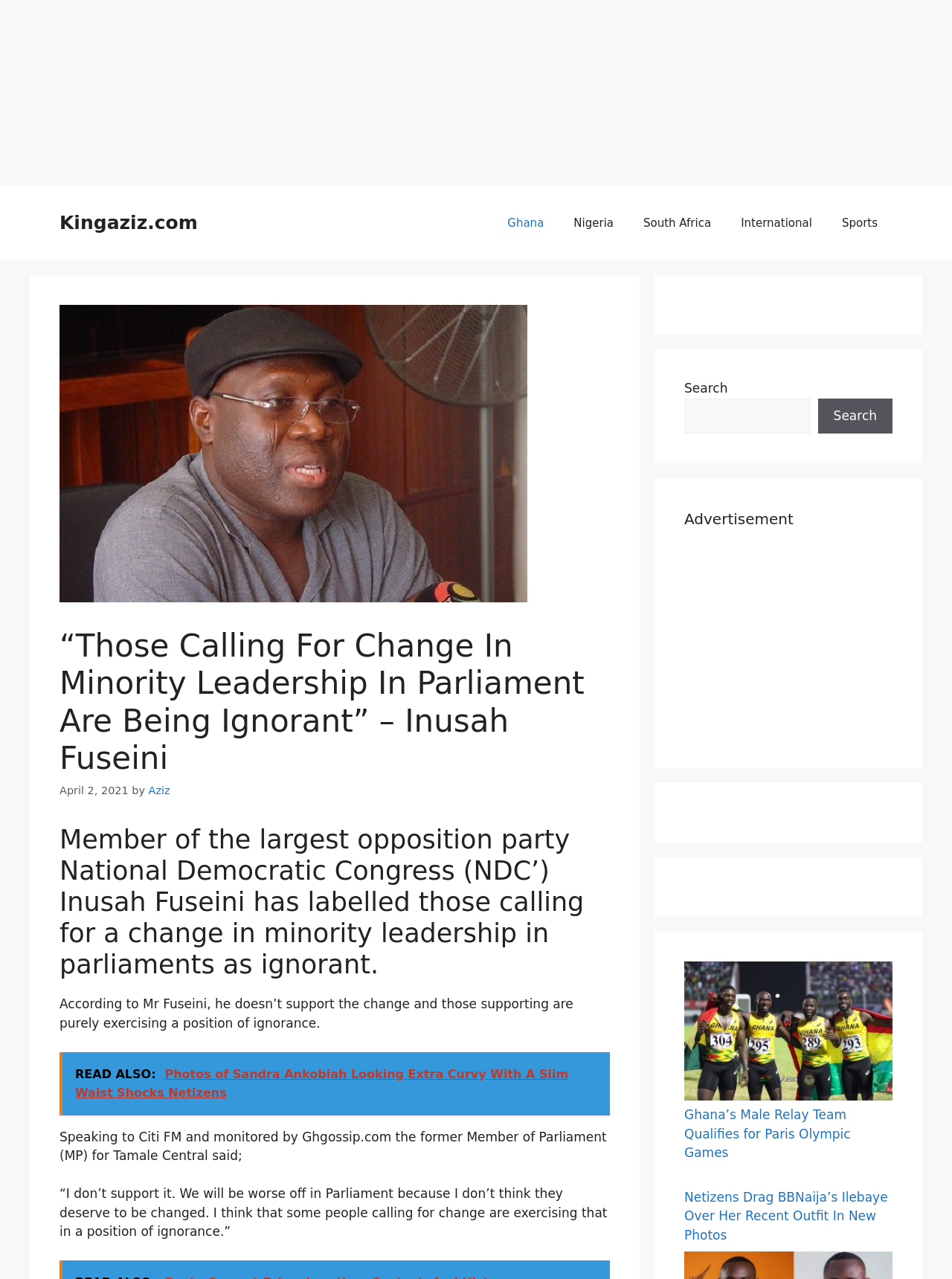Find the bounding box coordinates of the area to click in order to follow the instruction: "View the Omnipresence dumps".

None